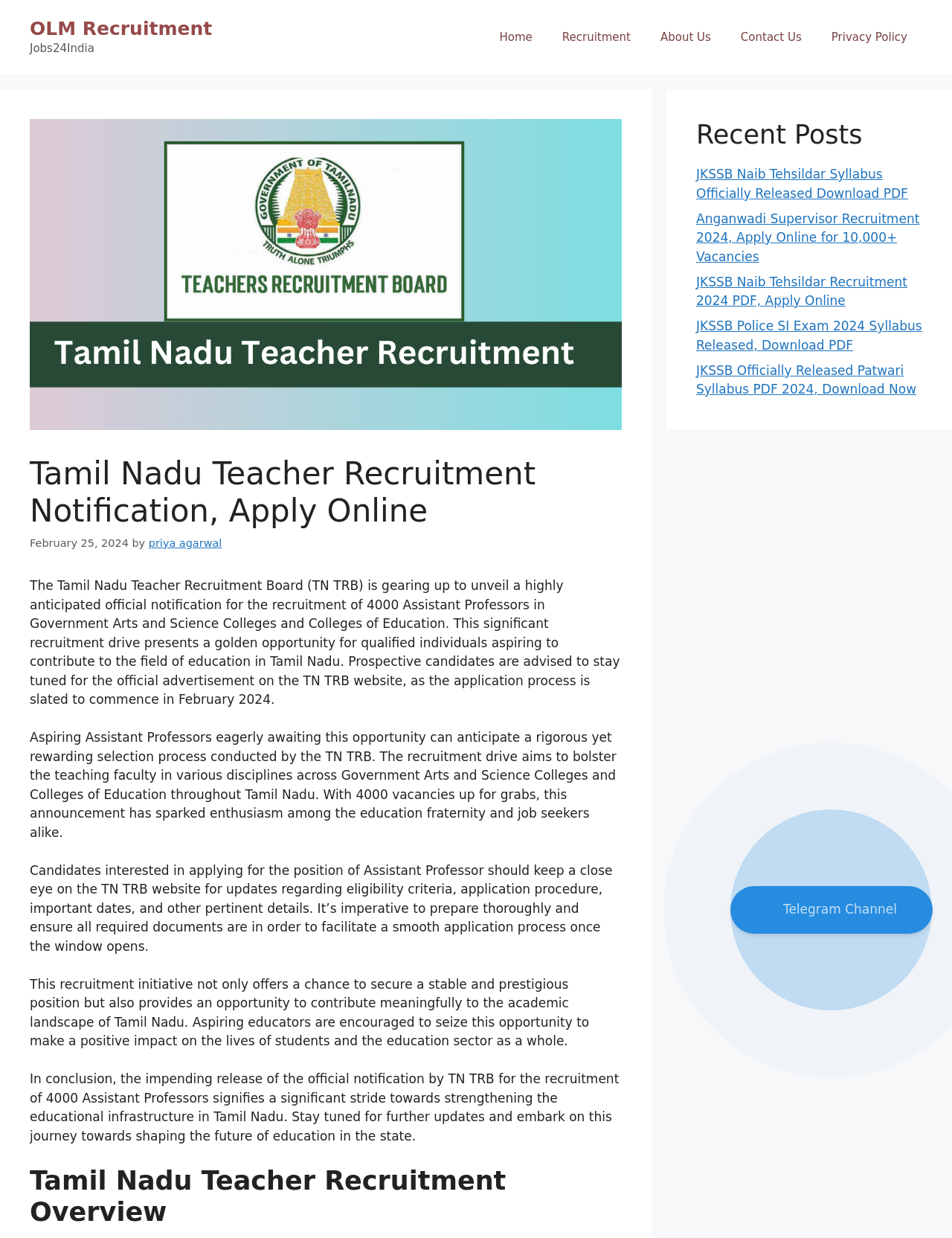What is the purpose of the recruitment initiative?
Respond to the question with a well-detailed and thorough answer.

The webpage concludes that the impending release of the official notification by TN TRB for the recruitment of 4000 Assistant Professors signifies a significant stride towards strengthening the educational infrastructure in Tamil Nadu, providing an opportunity to contribute meaningfully to the academic landscape of the state.